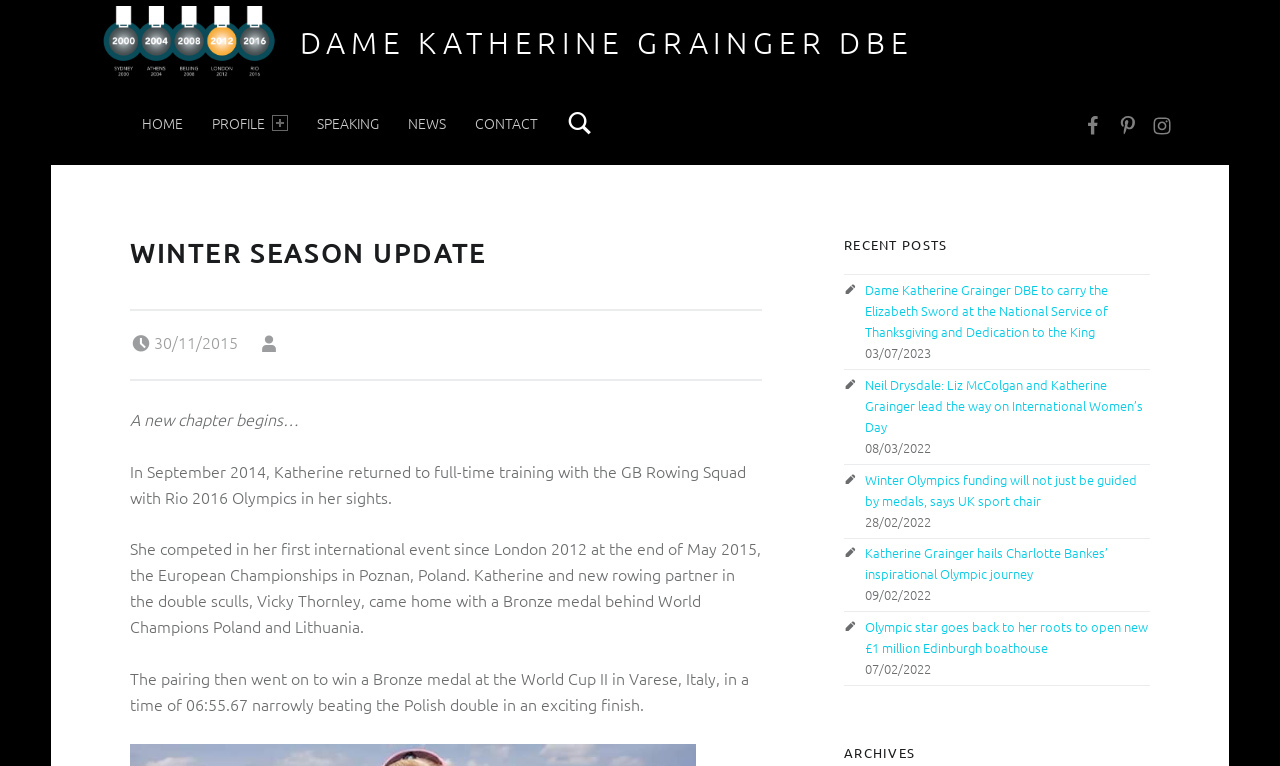Find the bounding box coordinates for the area that must be clicked to perform this action: "Visit Katherine’s Facebook Page".

[0.843, 0.109, 0.865, 0.214]